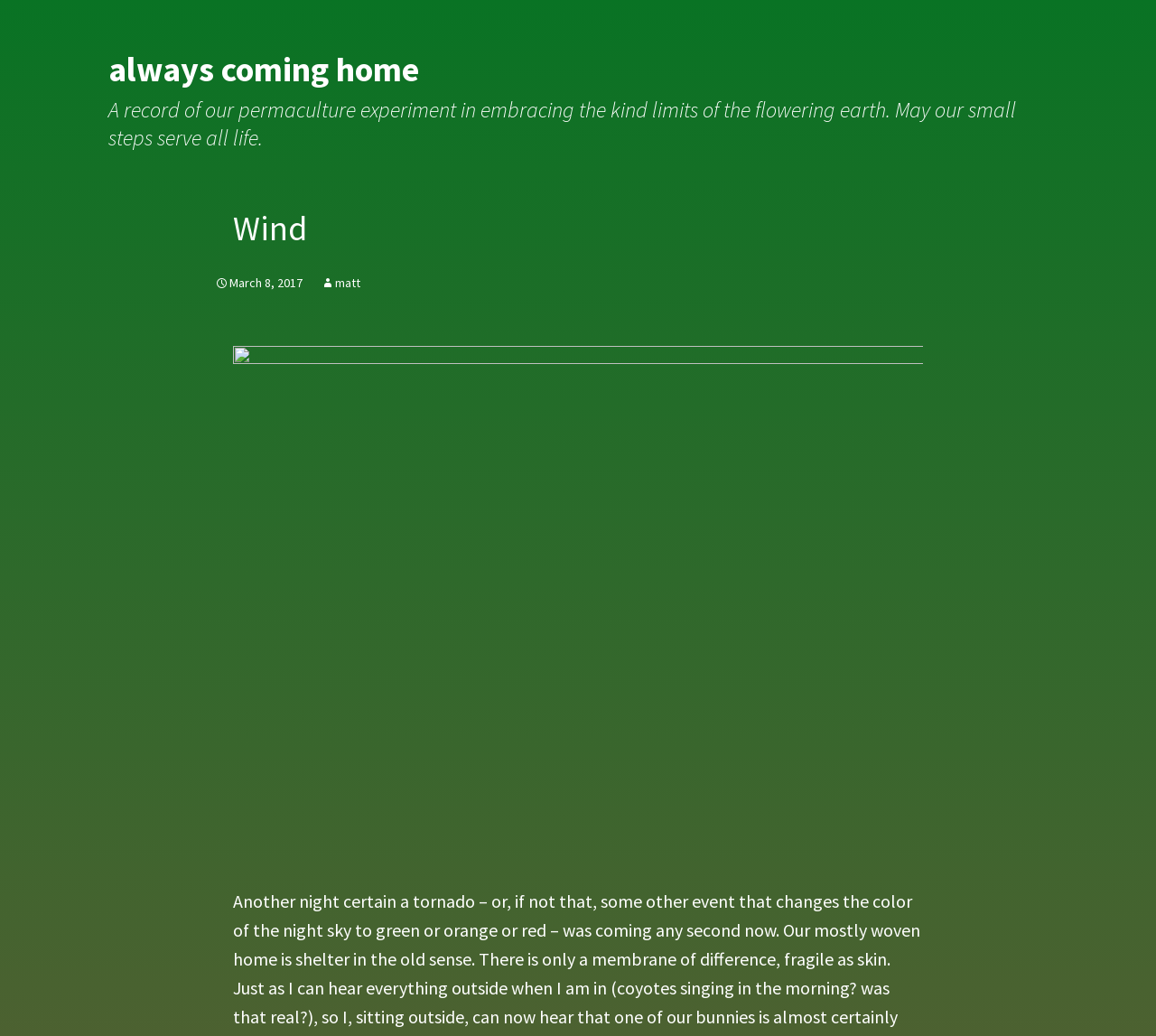Deliver a detailed narrative of the webpage's visual and textual elements.

The webpage is about a permaculture experiment, with the title "Wind | always coming home" at the top. Below the title, there is a prominent link with a heading that reads "always coming home" and a subheading that describes the experiment as "A record of our permaculture experiment in embracing the kind limits of the flowering earth. May our small steps serve all life." 

To the right of the title, there is a smaller heading that reads "Wind". Below the title and the heading, there are two links side by side. The left link contains an icon and the date "March 8, 2017", while the right link contains an icon and the name "matt".